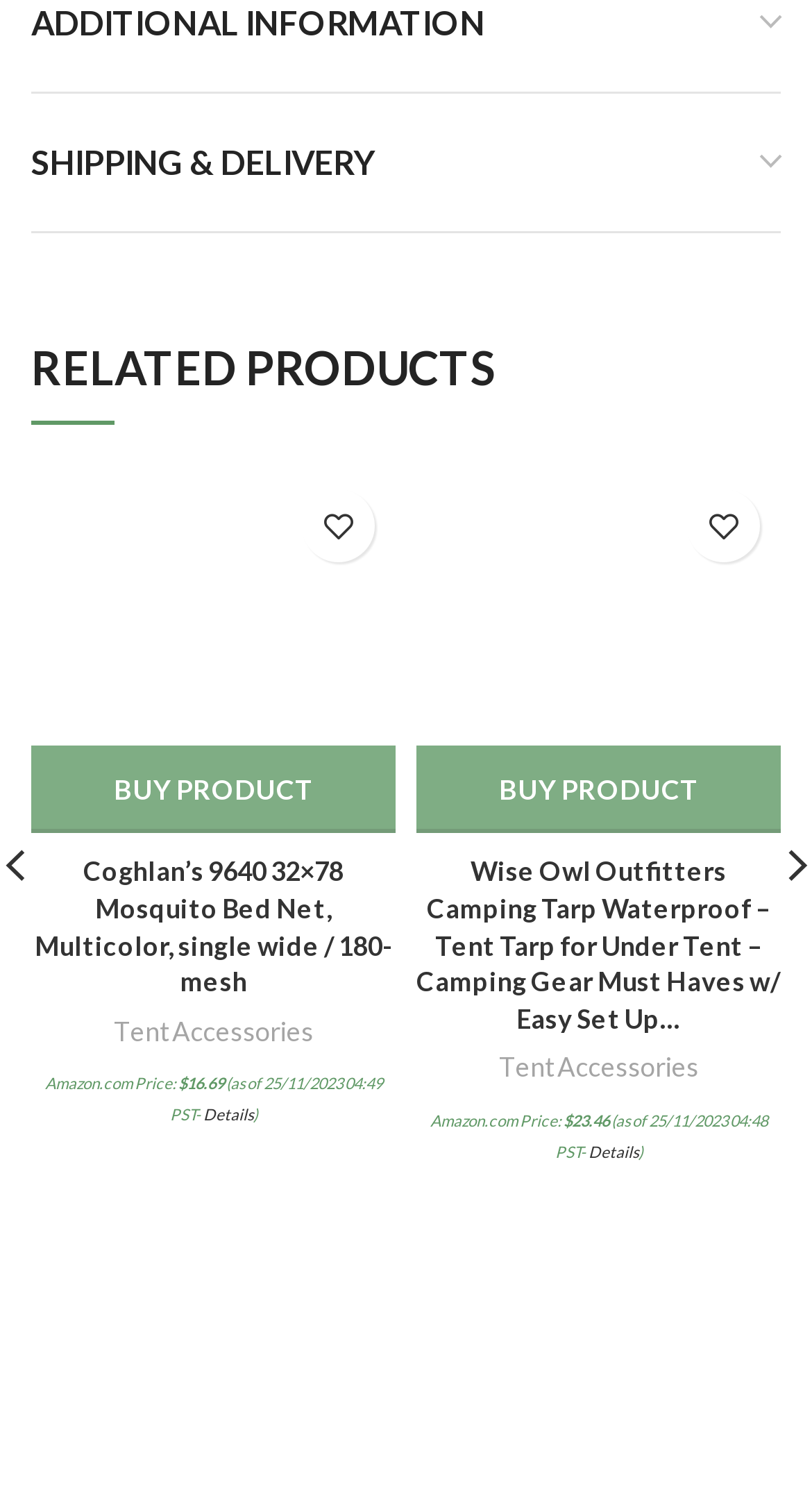What is the price of the first product?
Give a detailed and exhaustive answer to the question.

I found the price of the first product by looking at the text 'Amazon.com Price: $16.69' which is located below the product title 'Coghlan’s 9640 32×78 Mosquito Bed Net, Multicolor, single wide / 180-mesh'.